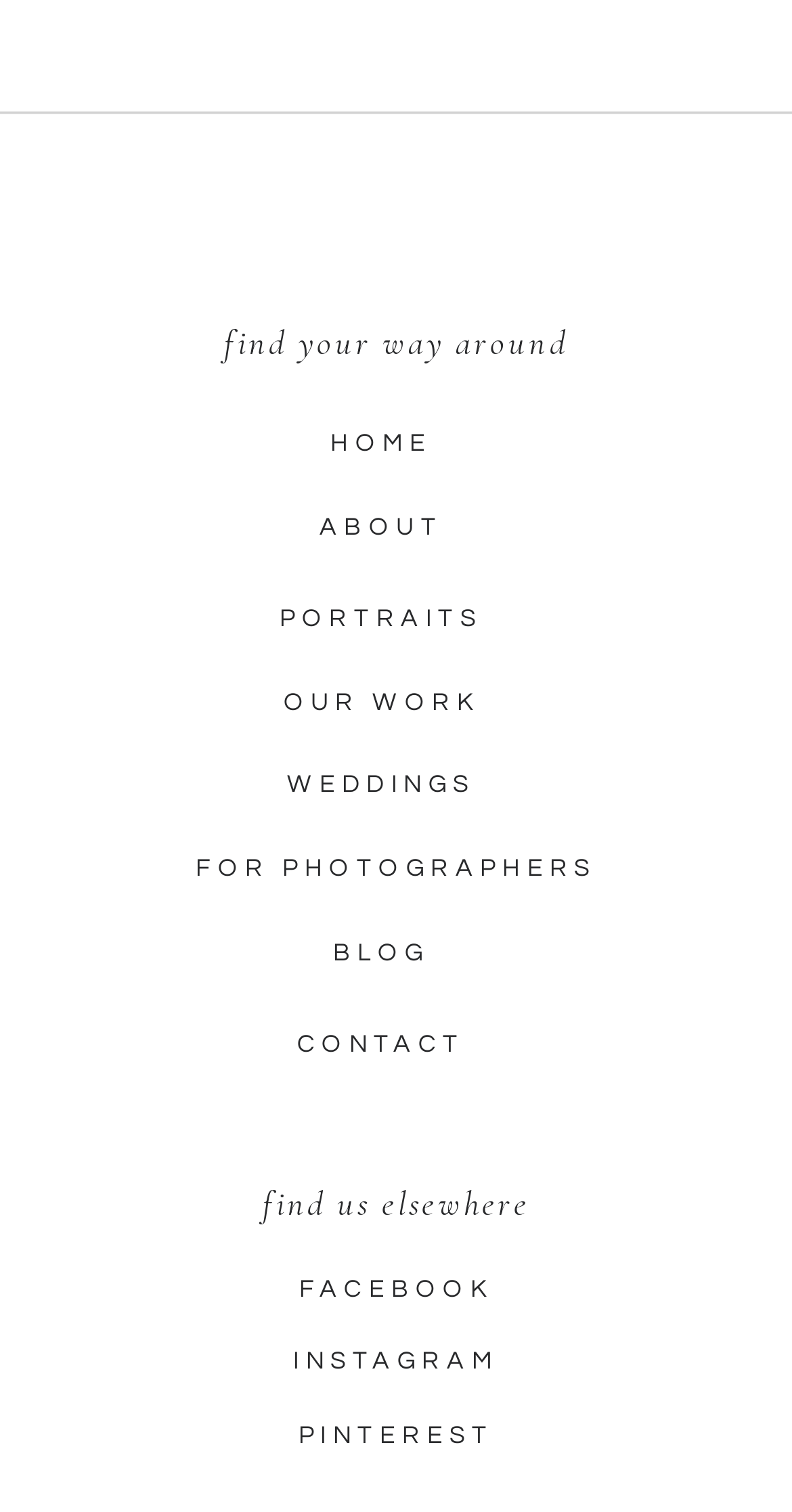Please locate the clickable area by providing the bounding box coordinates to follow this instruction: "read the blog".

[0.238, 0.618, 0.725, 0.641]